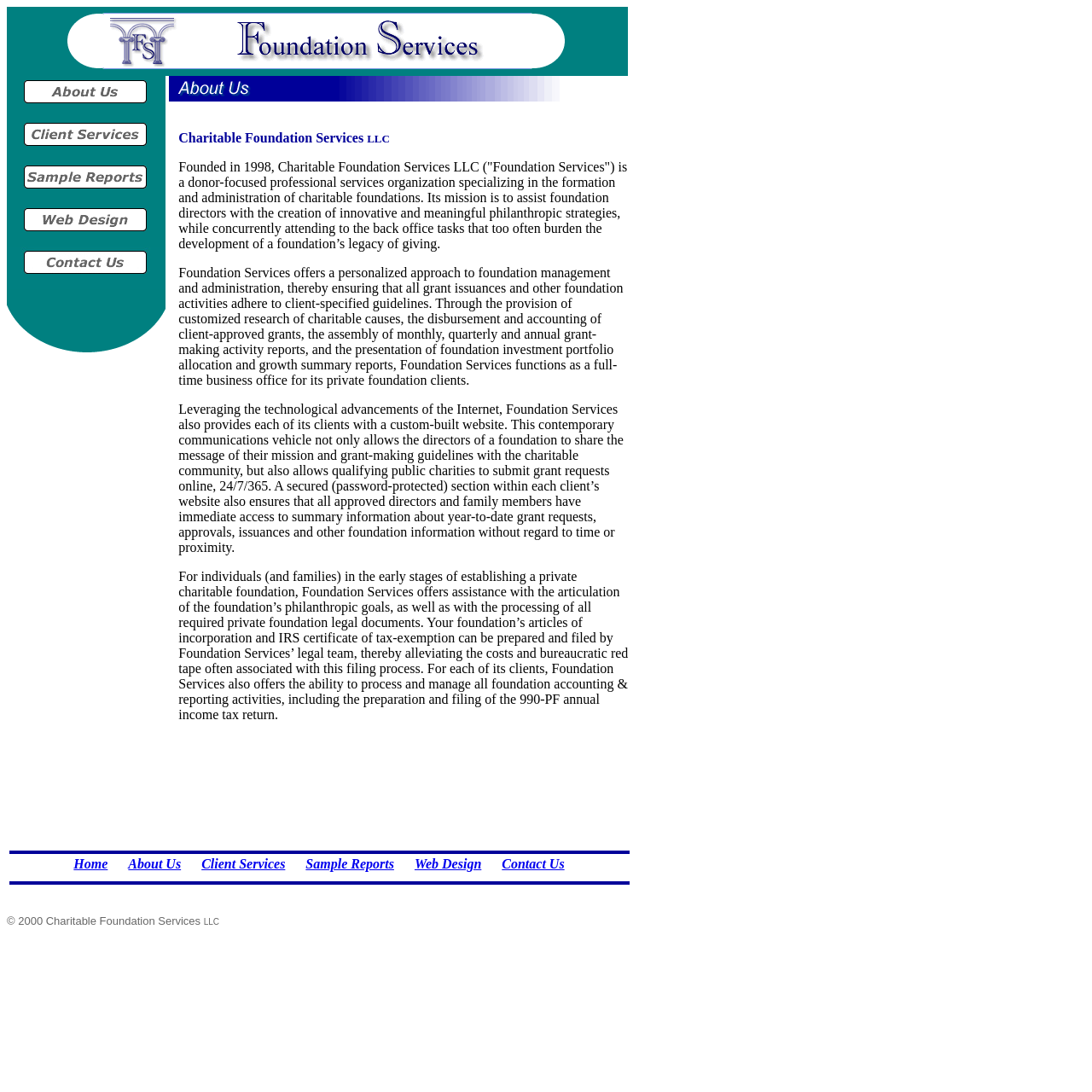Please determine the bounding box coordinates of the clickable area required to carry out the following instruction: "View About Us page". The coordinates must be four float numbers between 0 and 1, represented as [left, top, right, bottom].

[0.117, 0.784, 0.166, 0.797]